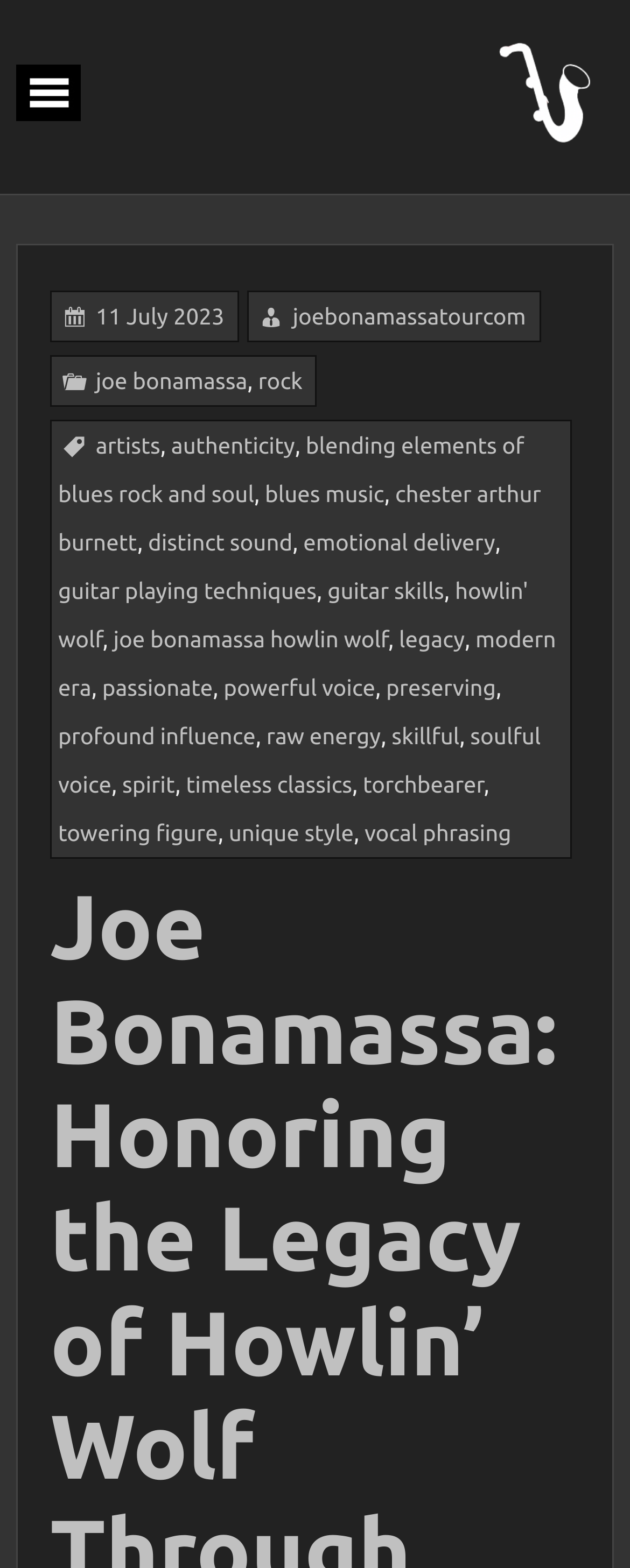Please find the bounding box coordinates of the element that needs to be clicked to perform the following instruction: "Learn more about blues music". The bounding box coordinates should be four float numbers between 0 and 1, represented as [left, top, right, bottom].

[0.421, 0.307, 0.61, 0.324]